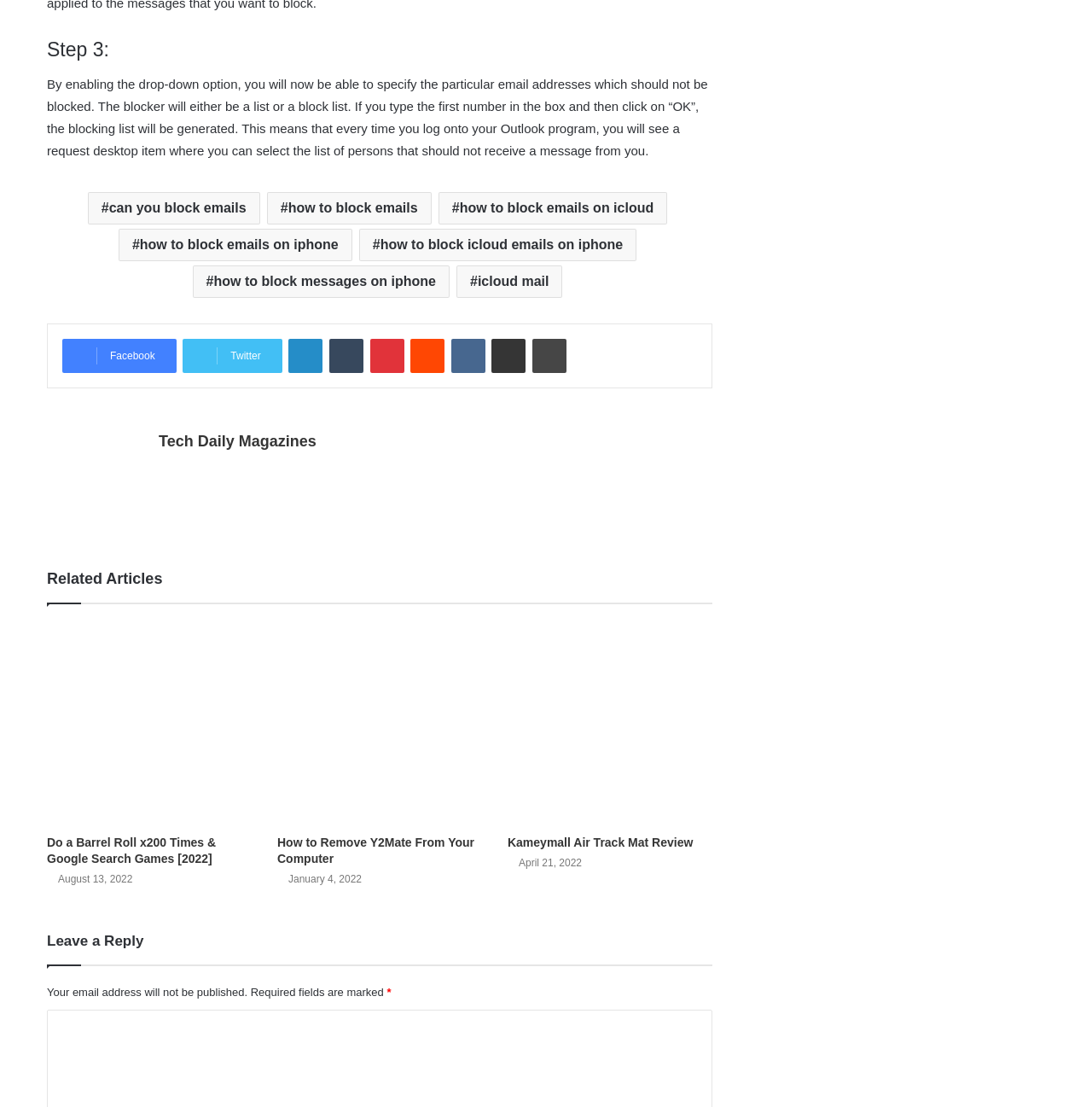Please identify the bounding box coordinates of the element's region that needs to be clicked to fulfill the following instruction: "Check 'Tech Daily Magazines'". The bounding box coordinates should consist of four float numbers between 0 and 1, i.e., [left, top, right, bottom].

[0.145, 0.391, 0.29, 0.406]